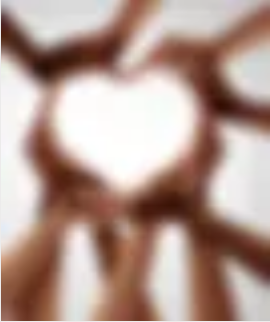Answer with a single word or phrase: 
What is the theme emphasized by the blurred background?

Collaboration and community